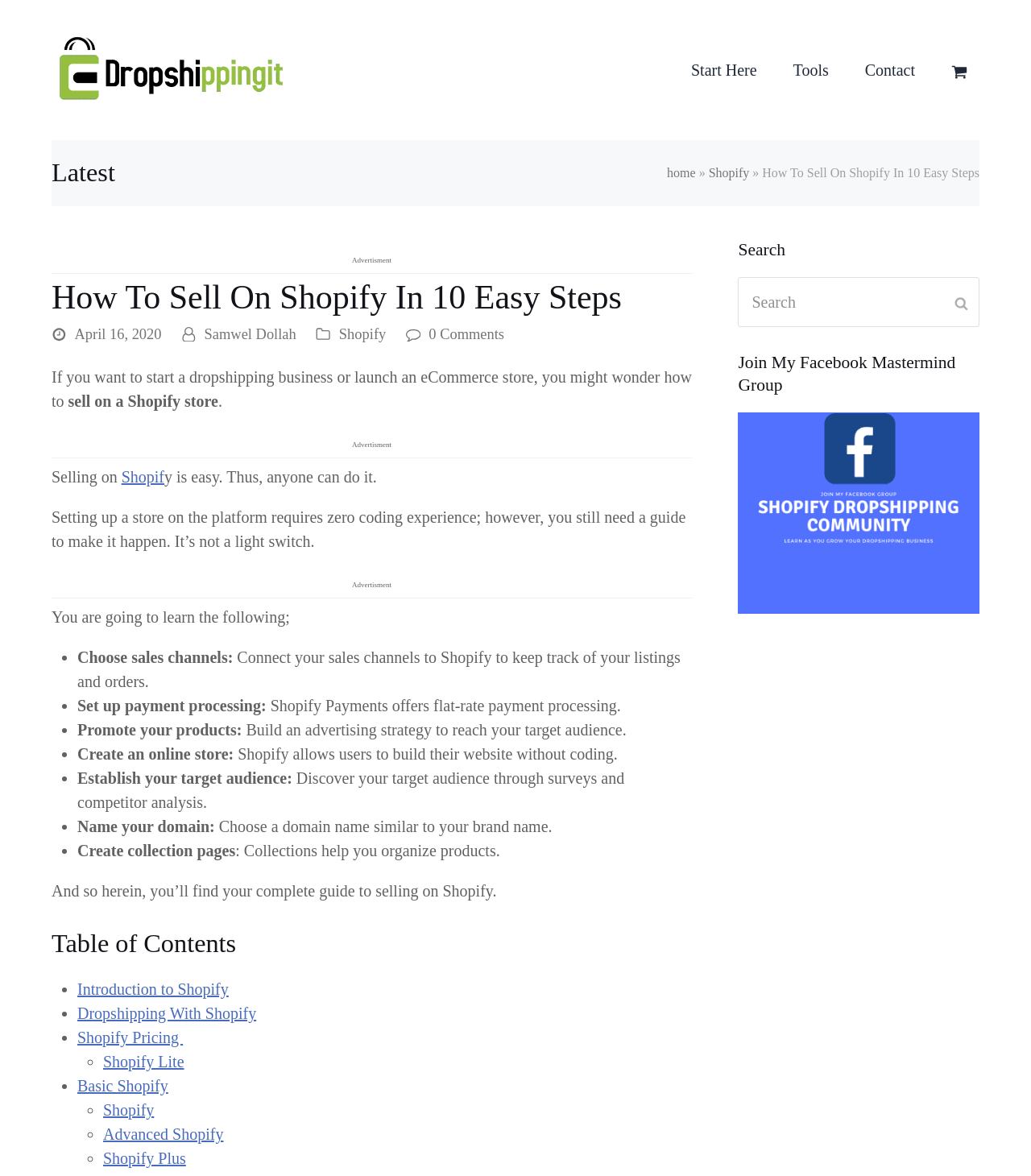Determine the bounding box coordinates of the element that should be clicked to execute the following command: "Join the Facebook Mastermind Group".

[0.716, 0.3, 0.927, 0.336]